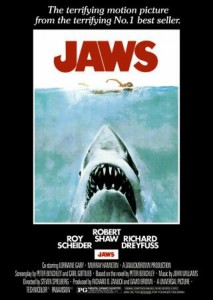What is the approximate size of the poster? Based on the screenshot, please respond with a single word or phrase.

68 cm x 100 cm